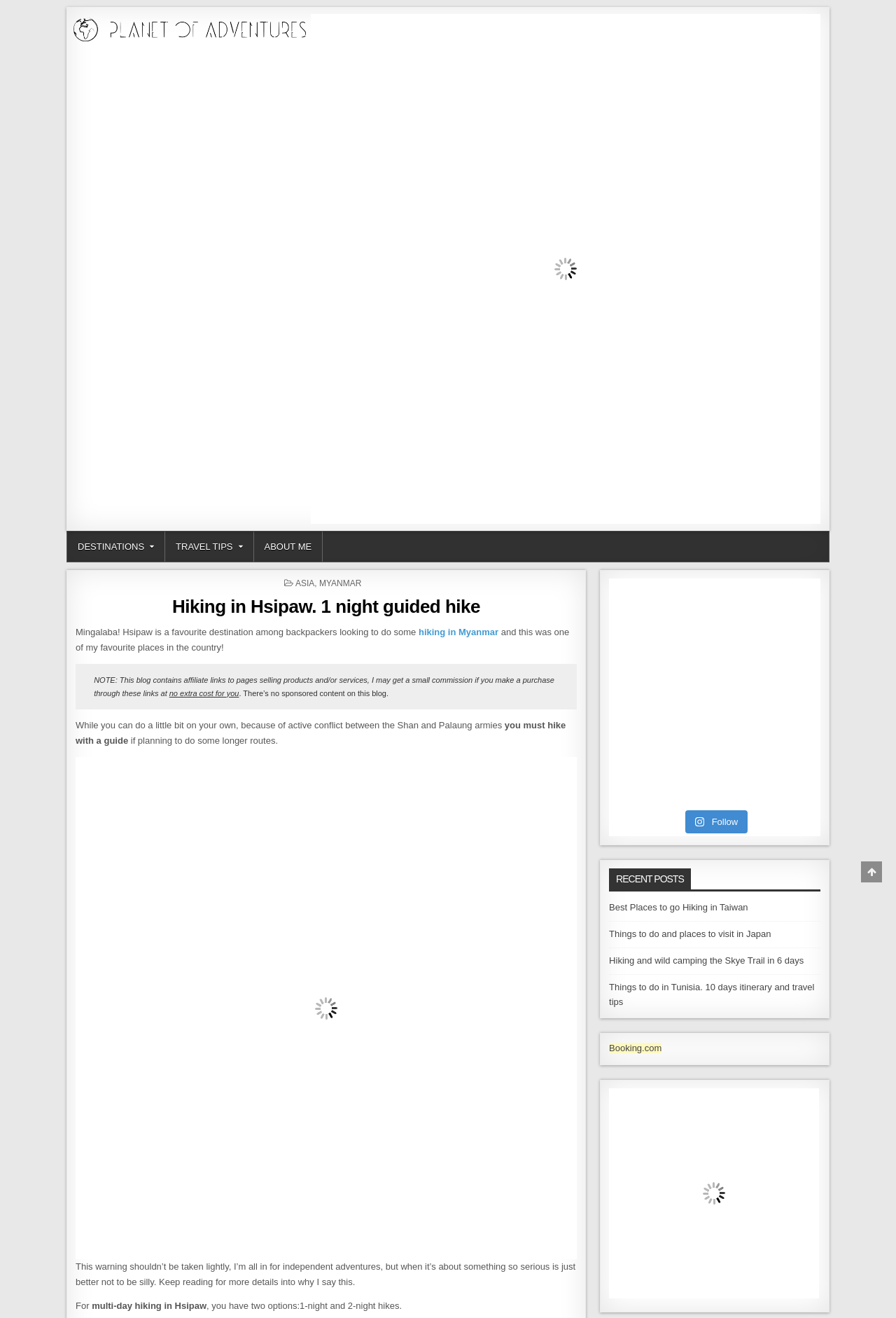Identify and generate the primary title of the webpage.

Hiking in Hsipaw. 1 night guided hike